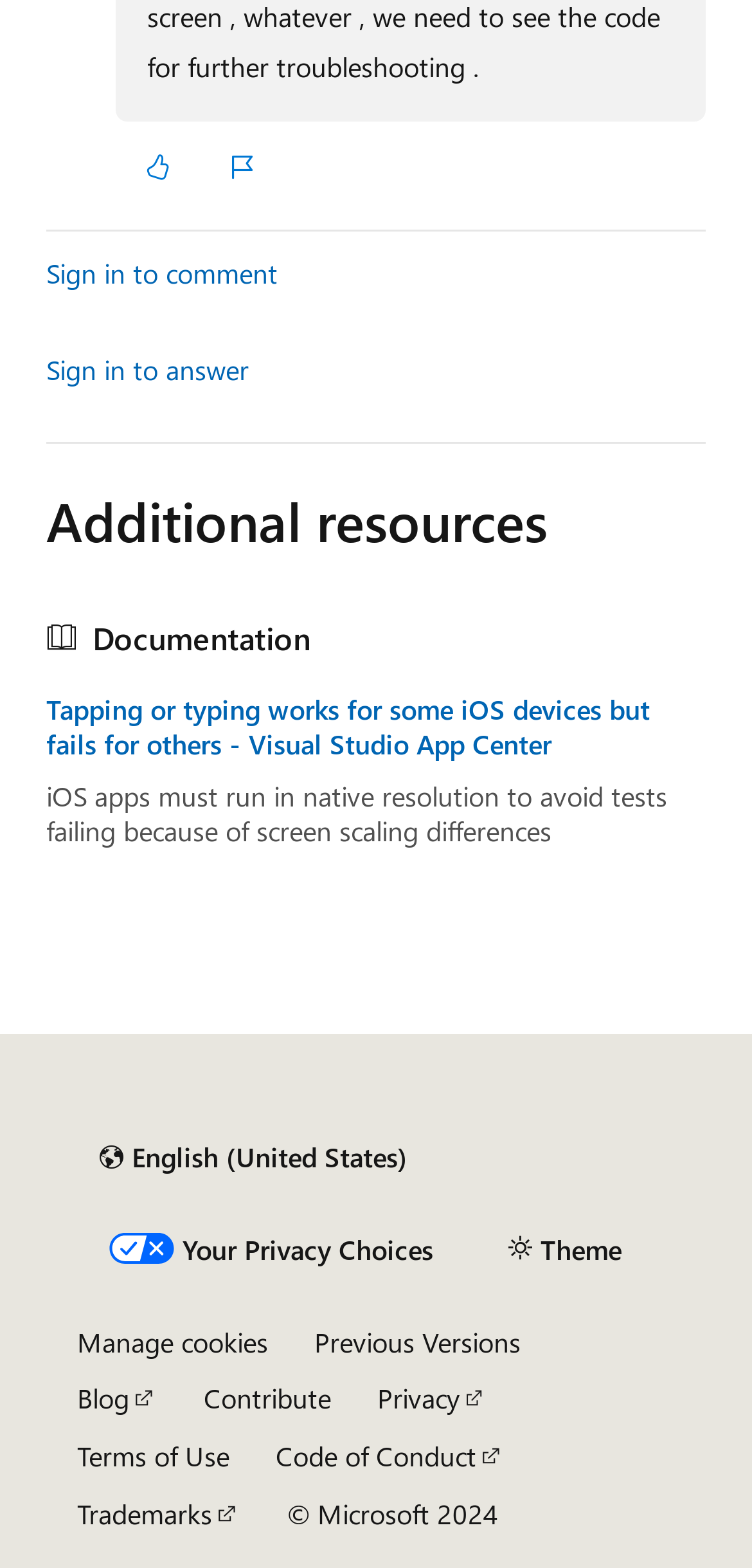How many separators are there in the webpage?
Could you answer the question with a detailed and thorough explanation?

I counted the number of separators on the webpage. There are two separators: one above the 'Sign in to comment' link and another above the 'Additional resources' section.